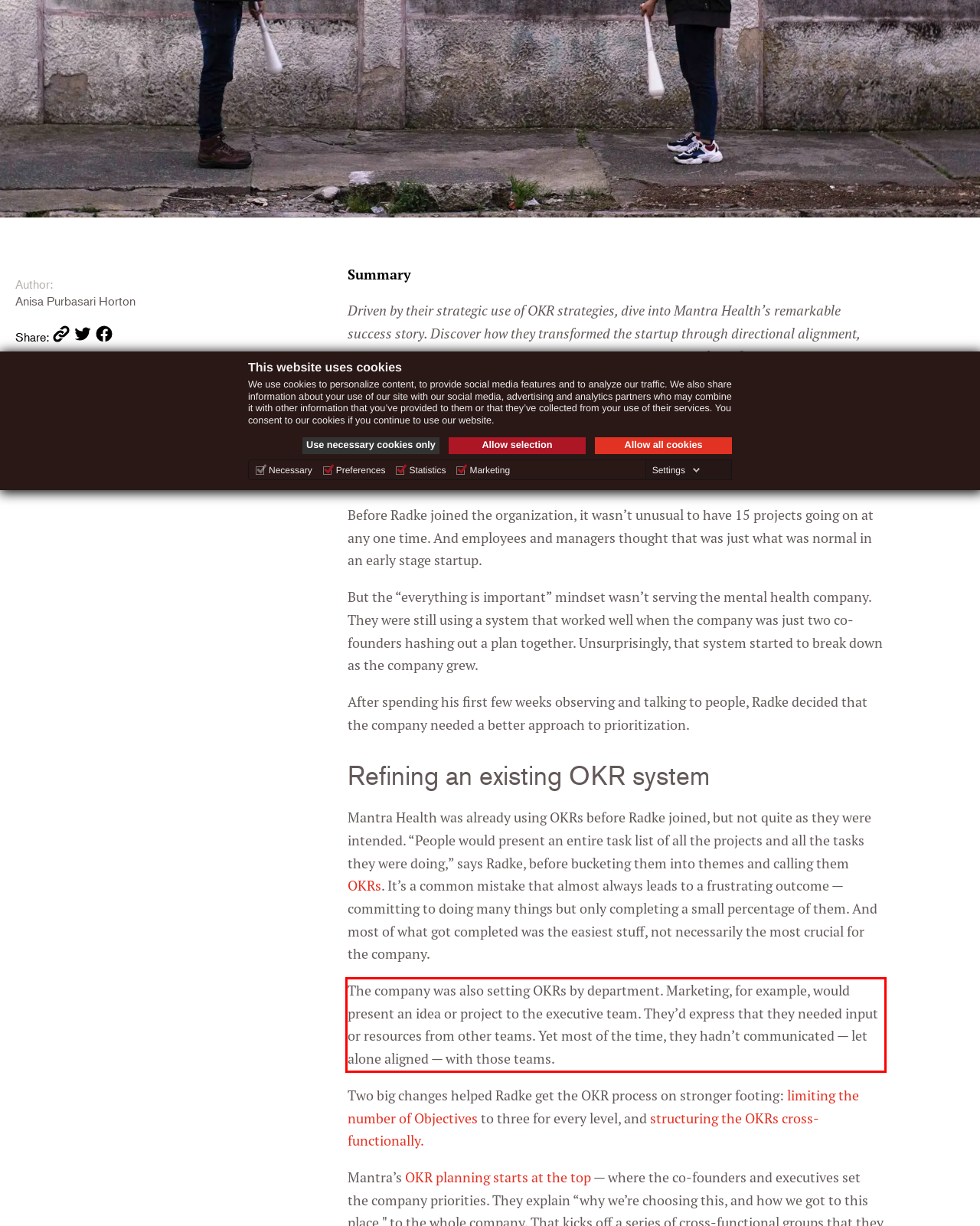You have a webpage screenshot with a red rectangle surrounding a UI element. Extract the text content from within this red bounding box.

The company was also setting OKRs by department. Marketing, for example, would present an idea or project to the executive team. They’d express that they needed input or resources from other teams. Yet most of the time, they hadn’t communicated — let alone aligned — with those teams.